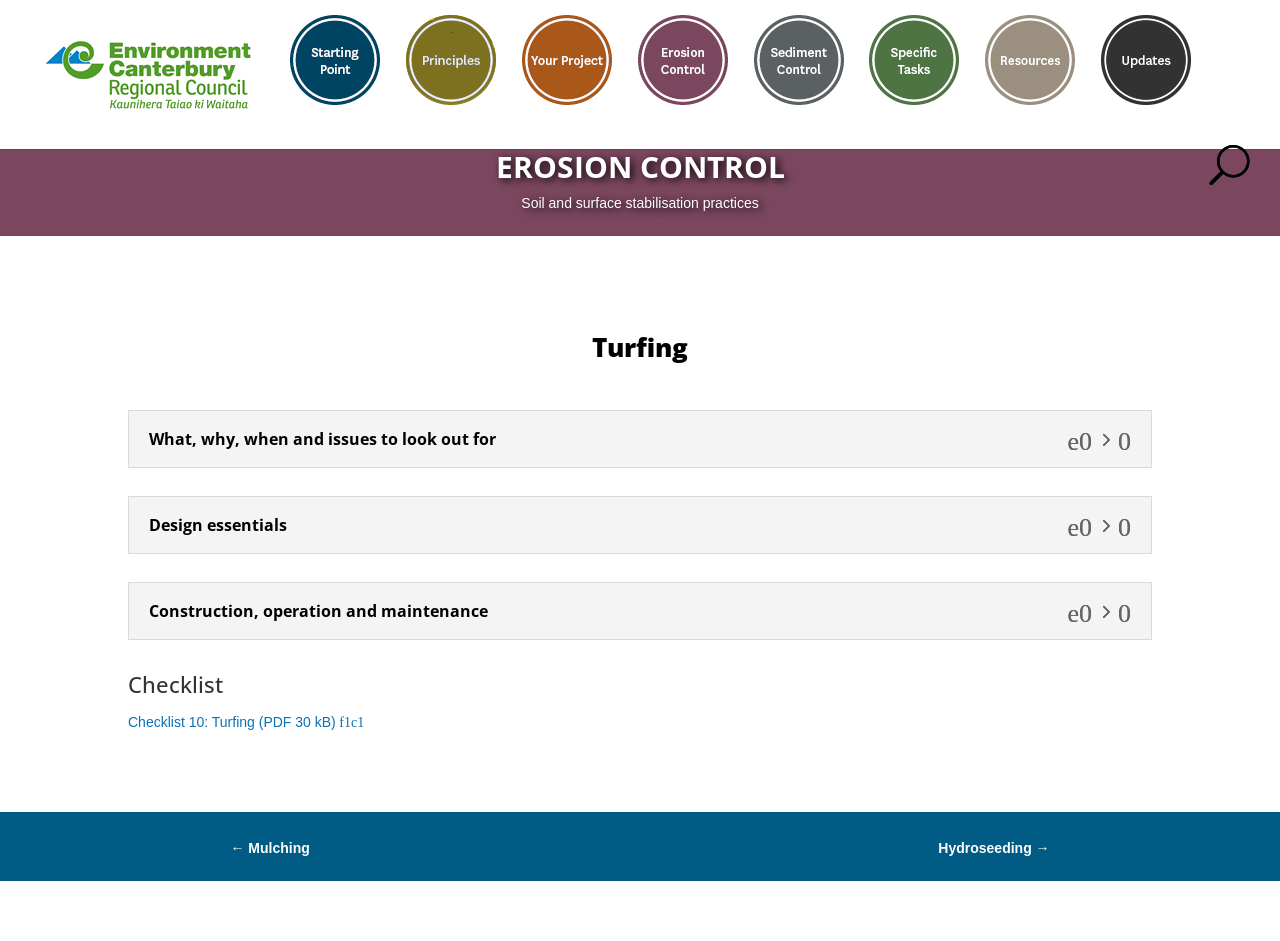What is the next topic after 'Mulching'? From the image, respond with a single word or brief phrase.

Turfing